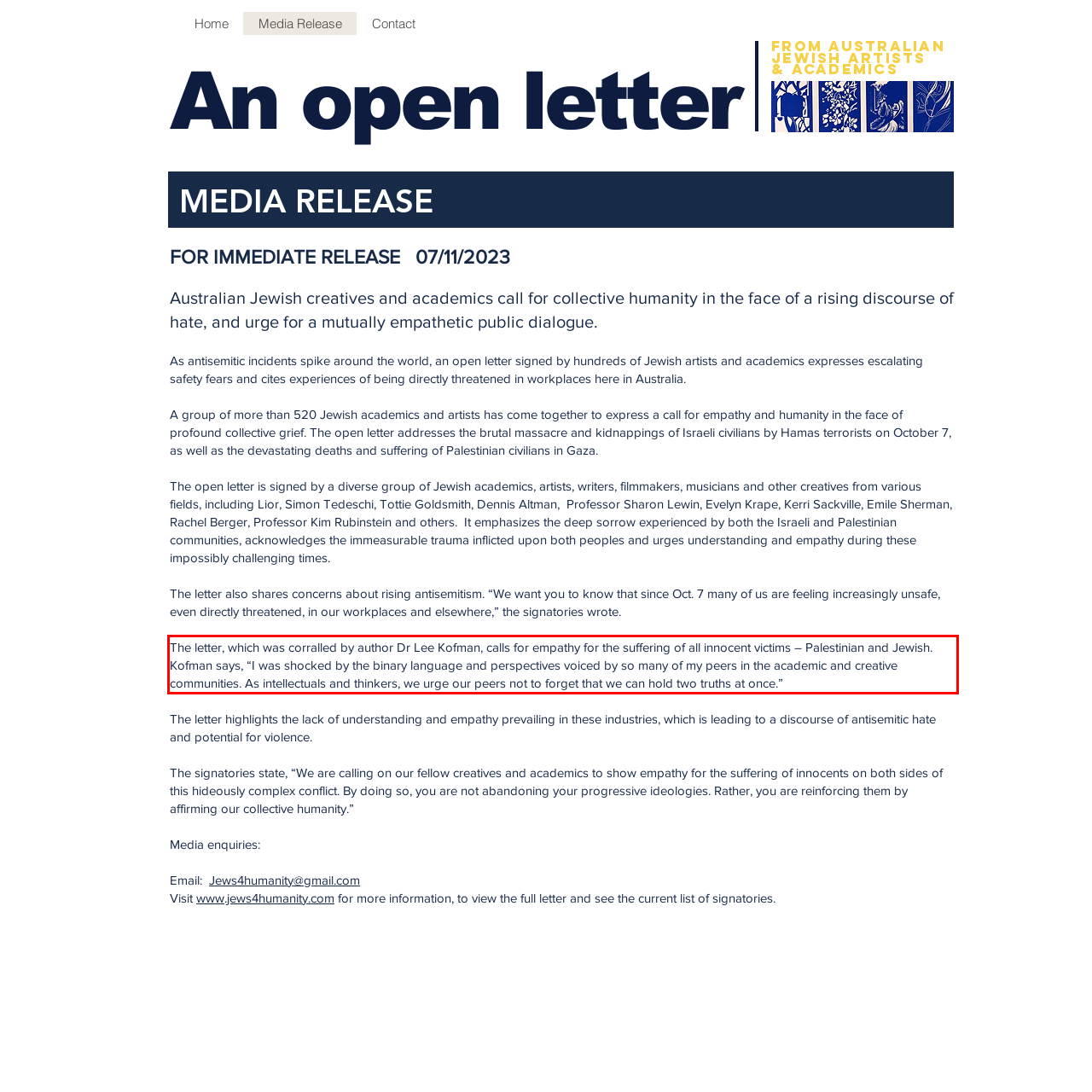Please look at the webpage screenshot and extract the text enclosed by the red bounding box.

The letter, which was corralled by author Dr Lee Kofman, calls for empathy for the suffering of all innocent victims – Palestinian and Jewish. Kofman says, “I was shocked by the binary language and perspectives voiced by so many of my peers in the academic and creative communities. As intellectuals and thinkers, we urge our peers not to forget that we can hold two truths at once.”